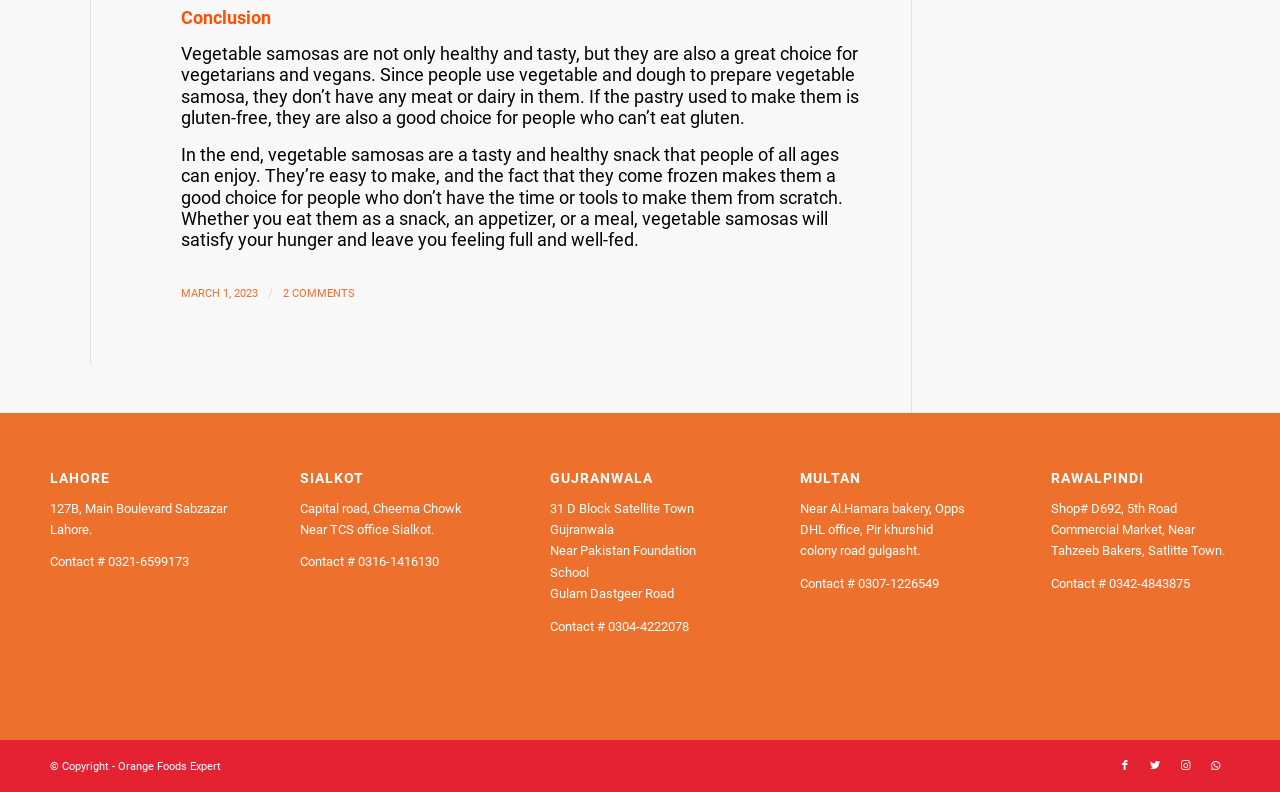What cities are mentioned in the webpage?
Provide a well-explained and detailed answer to the question.

The cities are mentioned in the webpage as locations where certain services or businesses are available, with corresponding addresses and contact numbers provided.